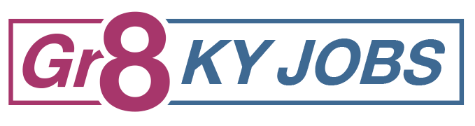Generate an elaborate caption for the image.

The image features the logo of "Gr8 KY Jobs," a platform dedicated to connecting job seekers with employment opportunities in Kentucky, particularly in the healthcare and medical sectors. The logo prominently displays the text "Gr8" in a vibrant maroon color, followed by "KY JOBS" in a bold blue font. The design emphasizes accessibility and professionalism, reflecting the platform's commitment to providing valuable job resources for its users. This logo serves as a visual anchor for the website's mission to enhance the job search experience in healthcare and medical fields.